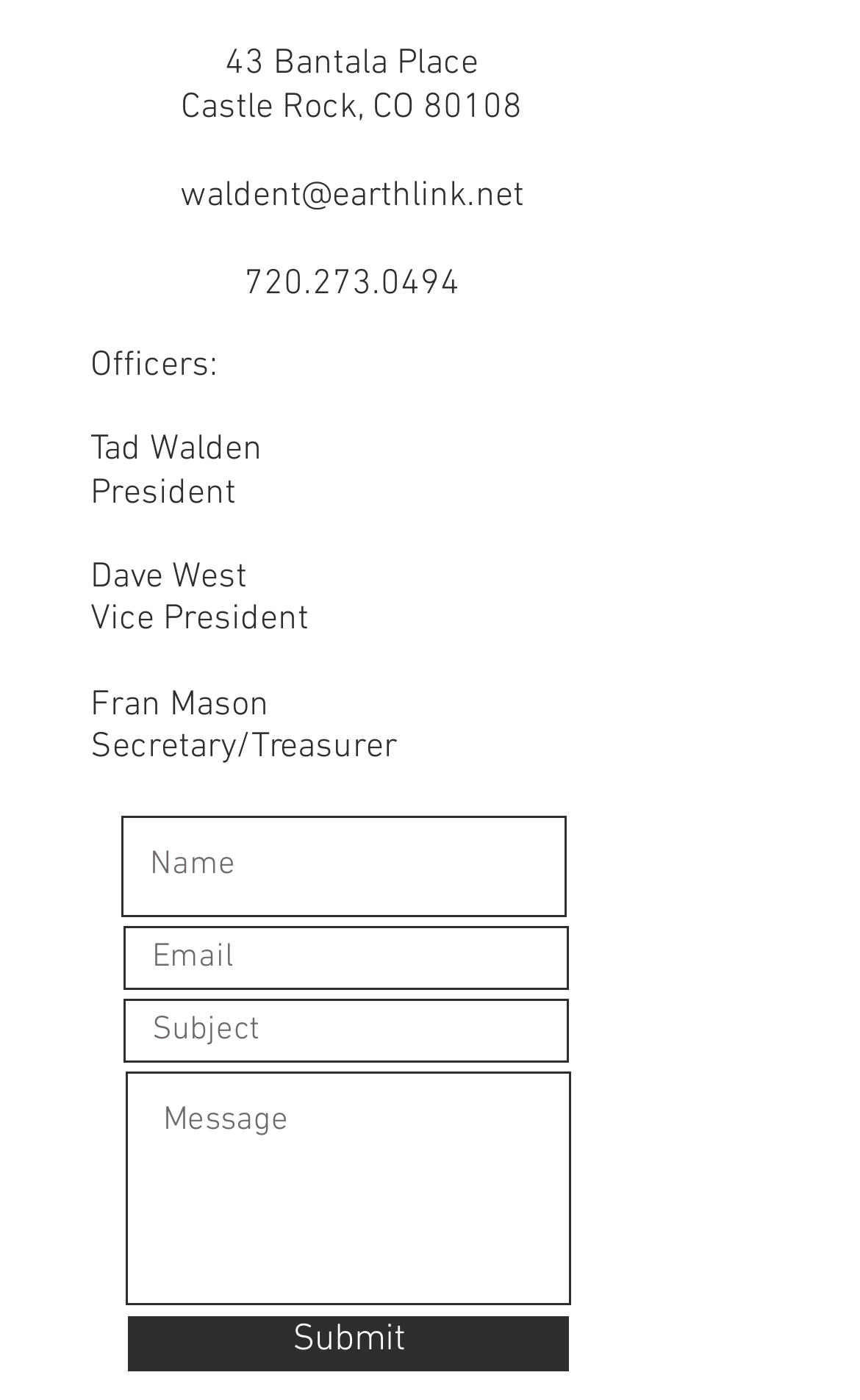What is the email of the contact?
Using the image as a reference, answer the question in detail.

I found the email by looking at the top section of the webpage, where it lists 'waldent@earthlink.net' as the contact email.